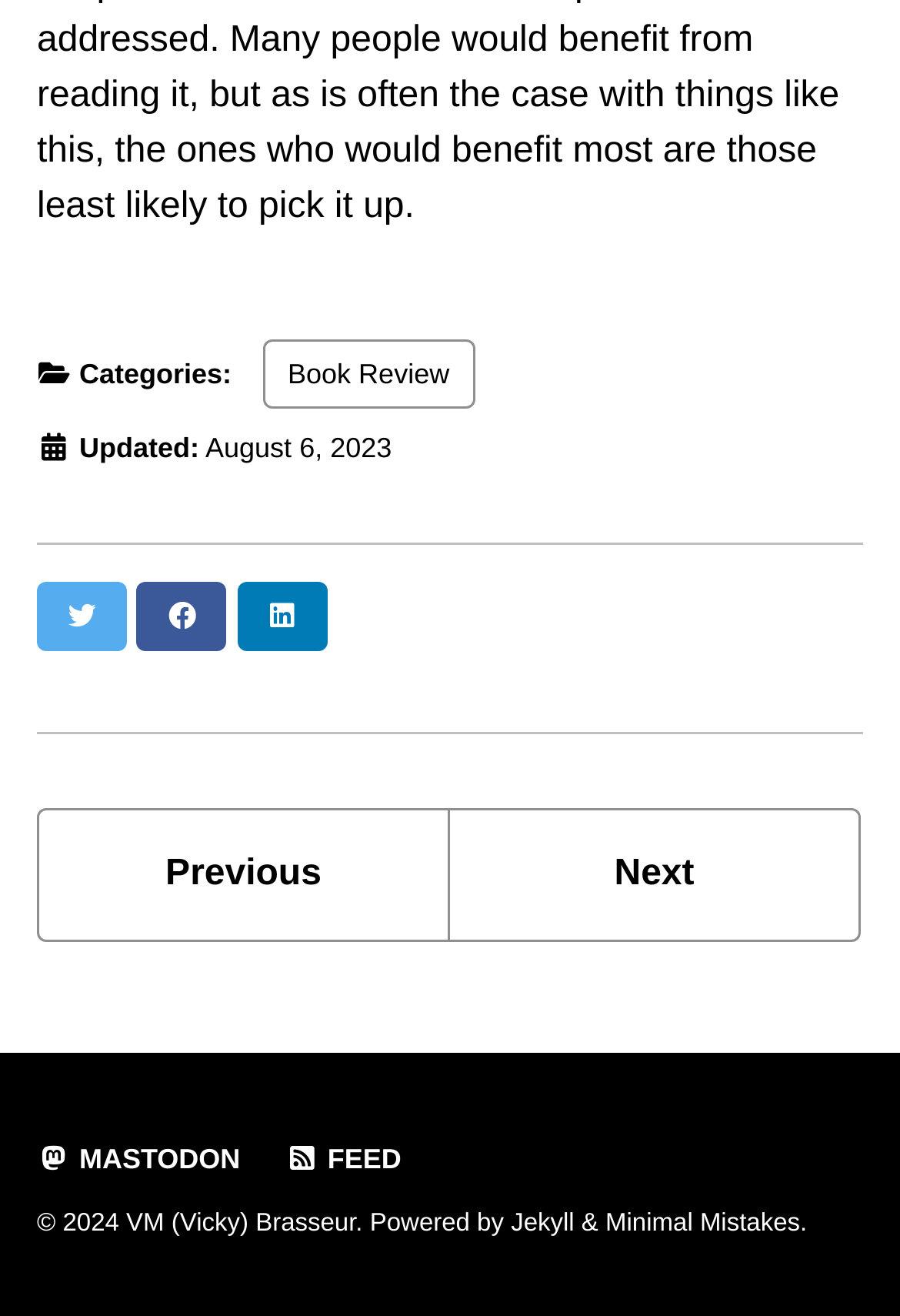Can you identify the bounding box coordinates of the clickable region needed to carry out this instruction: 'Check feed'? The coordinates should be four float numbers within the range of 0 to 1, stated as [left, top, right, bottom].

[0.317, 0.868, 0.472, 0.893]